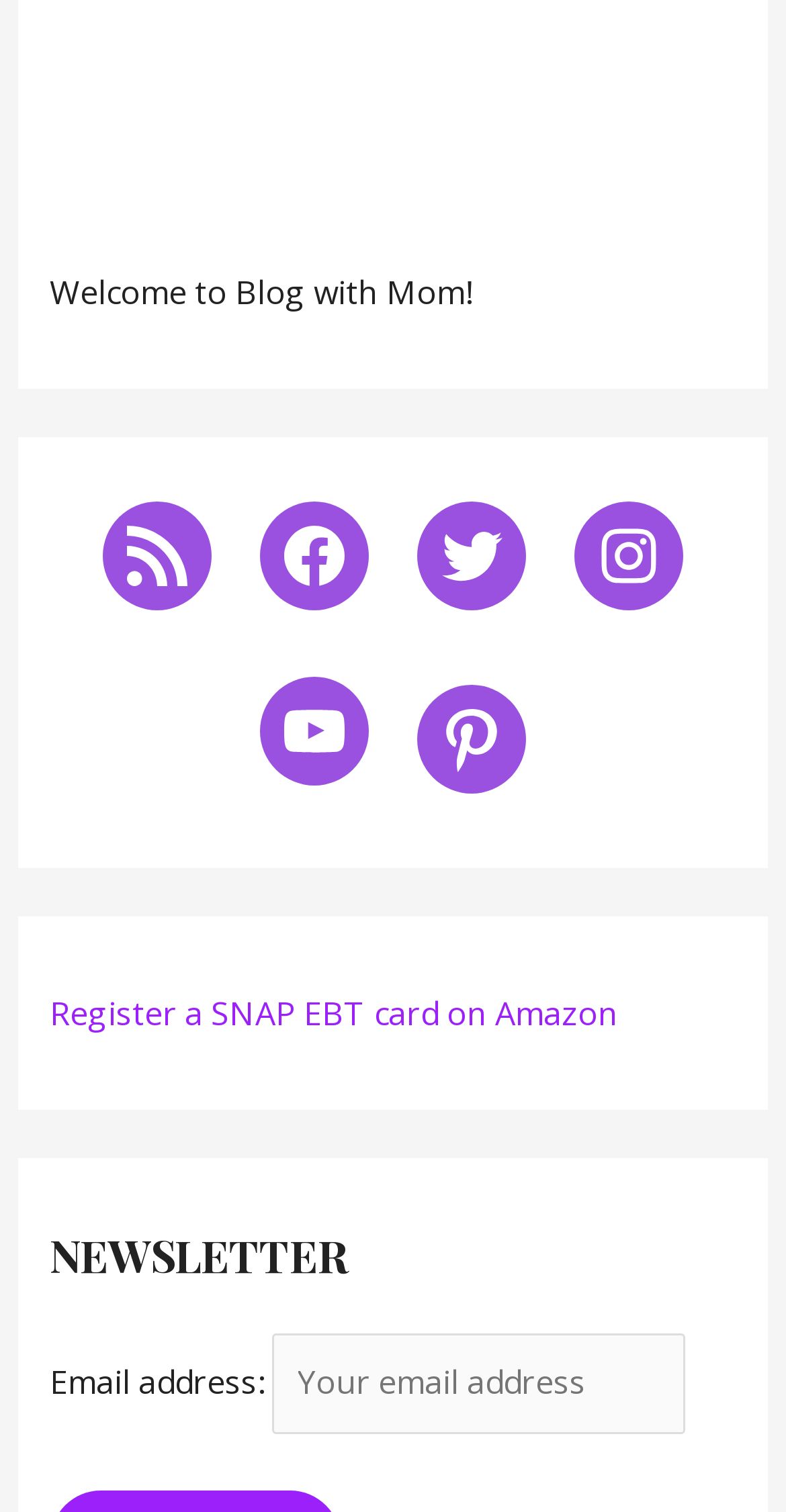Please determine the bounding box coordinates of the area that needs to be clicked to complete this task: 'Enter email address'. The coordinates must be four float numbers between 0 and 1, formatted as [left, top, right, bottom].

[0.345, 0.882, 0.871, 0.948]